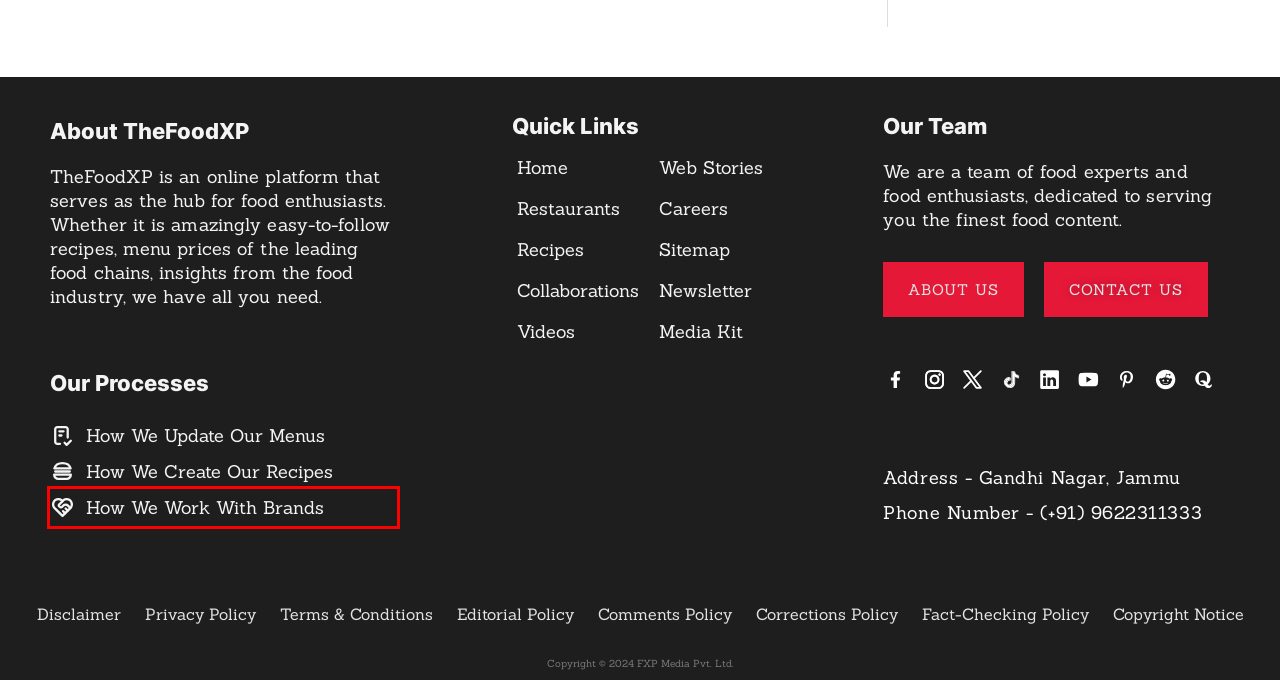Consider the screenshot of a webpage with a red bounding box and select the webpage description that best describes the new page that appears after clicking the element inside the red box. Here are the candidates:
A. TheFoodXP - Your Personal Food Heaven
B. Recipes | TheFoodXP
C. Stories - TheFoodXP
D. Editorial Policy - TheFoodXP
E. Fact-Checking Policy - TheFoodXP
F. Restaurants | TheFoodXP
G. How We Collaborate With Brands - TheFoodXP
H. Collaborations | TheFoodXP

G